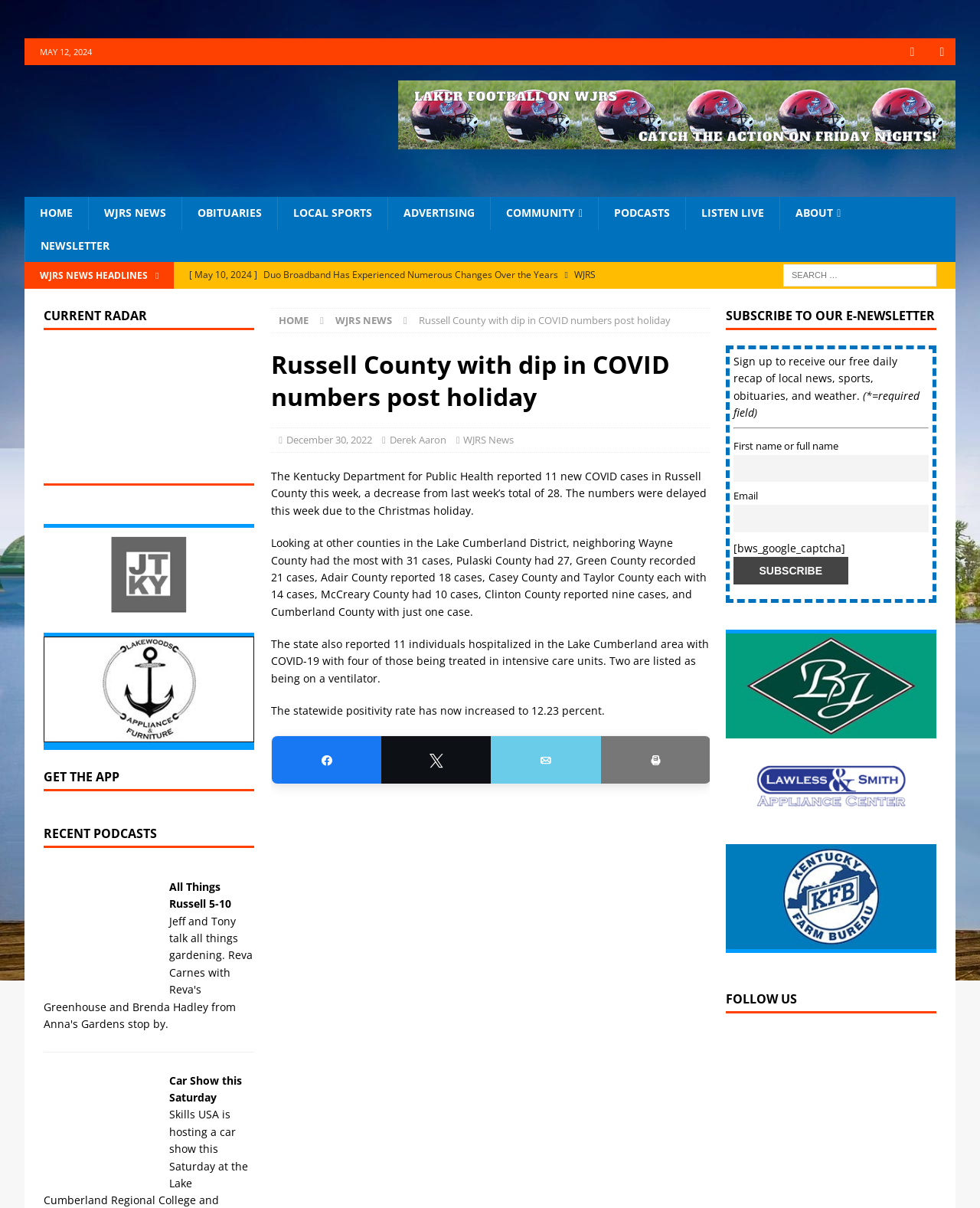Please identify the bounding box coordinates of the element that needs to be clicked to perform the following instruction: "read the next article".

None